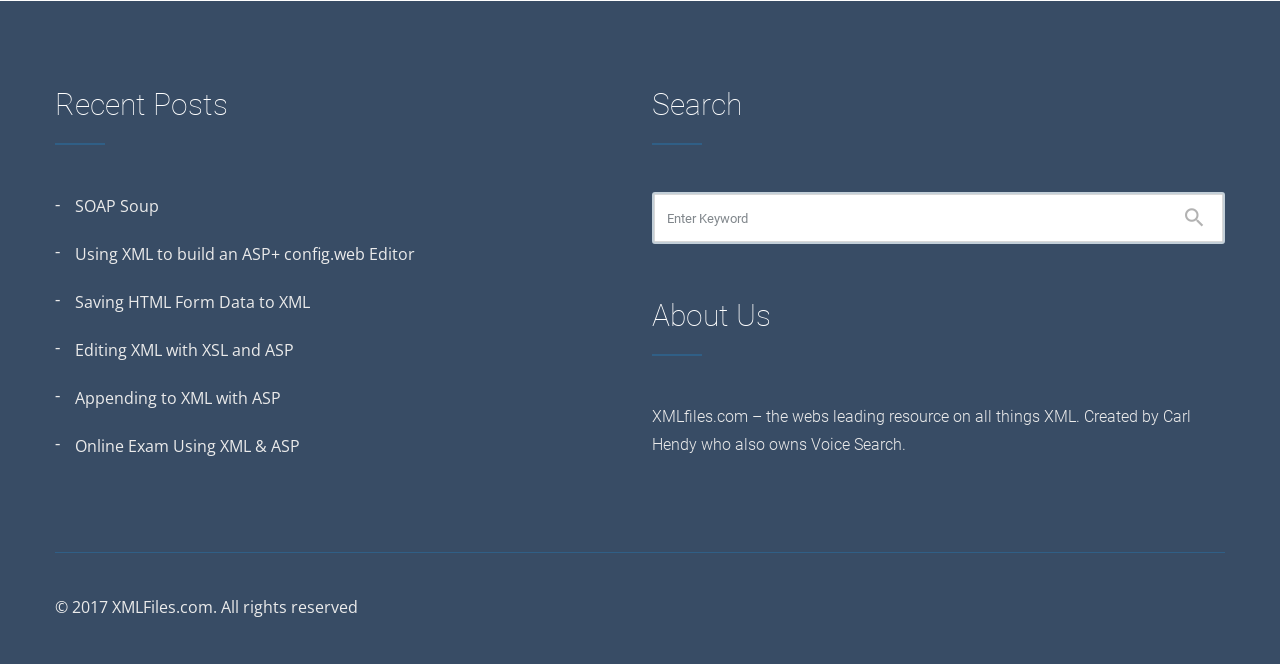Answer the question using only a single word or phrase: 
What is the purpose of the 'Recent Posts' section?

Displaying recent articles